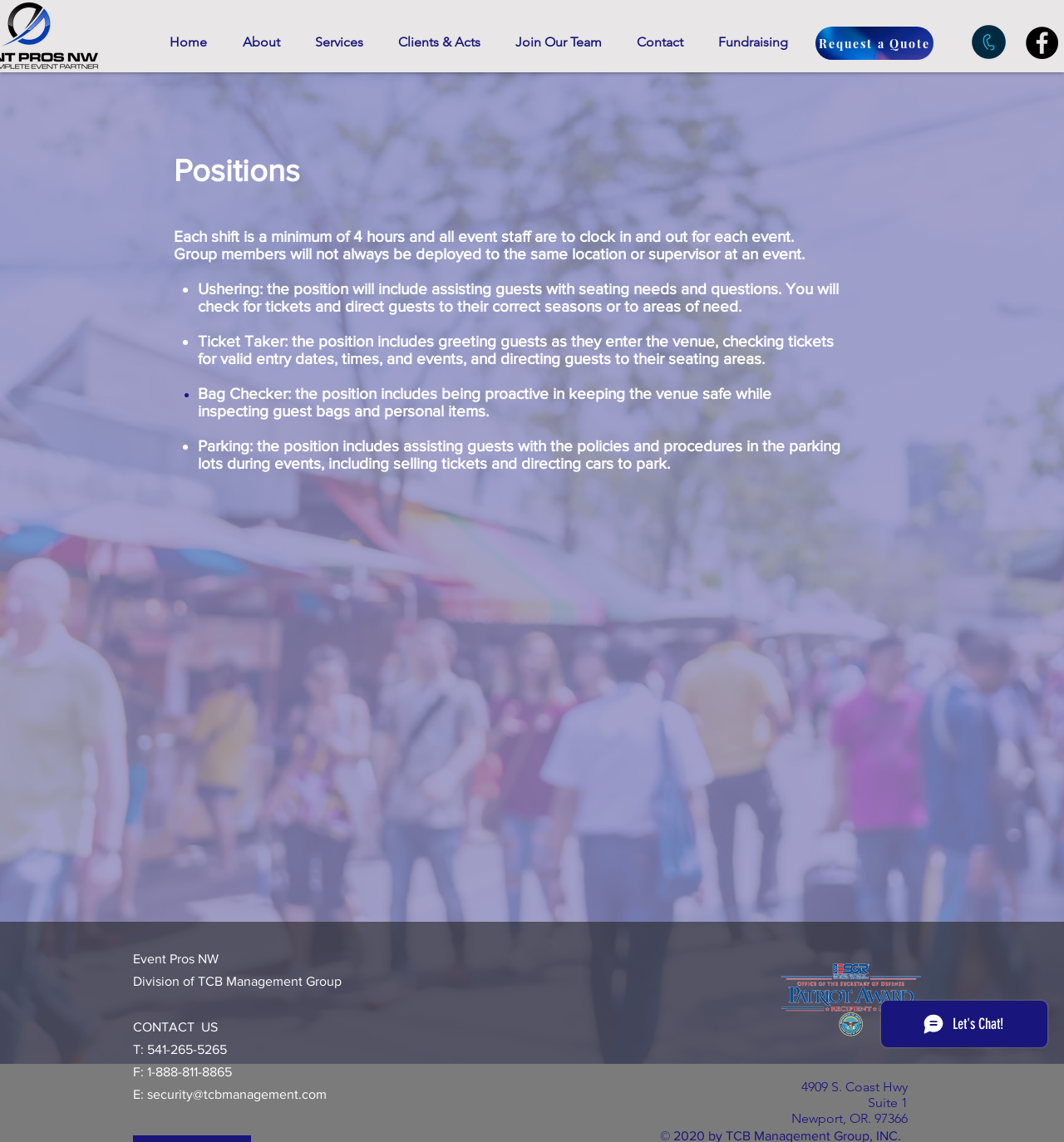Please identify the coordinates of the bounding box that should be clicked to fulfill this instruction: "Learn more about the 'Ushering' position".

[0.186, 0.245, 0.788, 0.276]